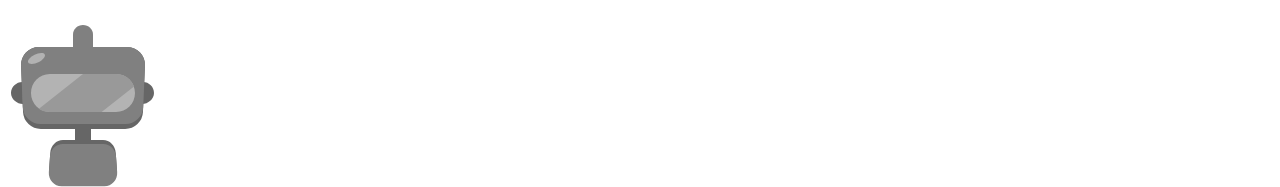Carefully observe the image and respond to the question with a detailed answer:
What is the background of the image?

The background of the image is plain, which is stated in the caption, and it serves to emphasize Kwizbot as the focal point of the image.